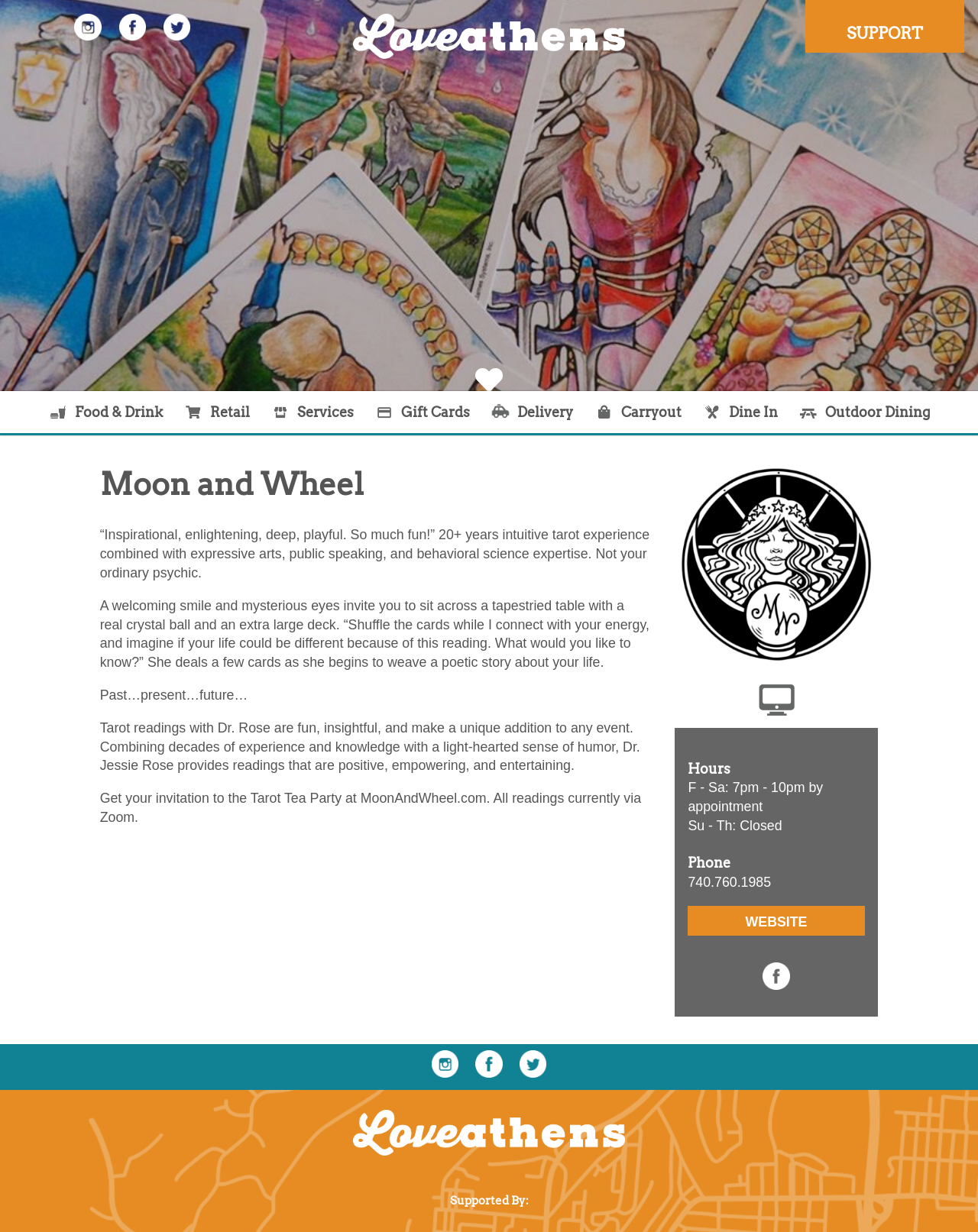Your task is to extract the text of the main heading from the webpage.

Moon and Wheel